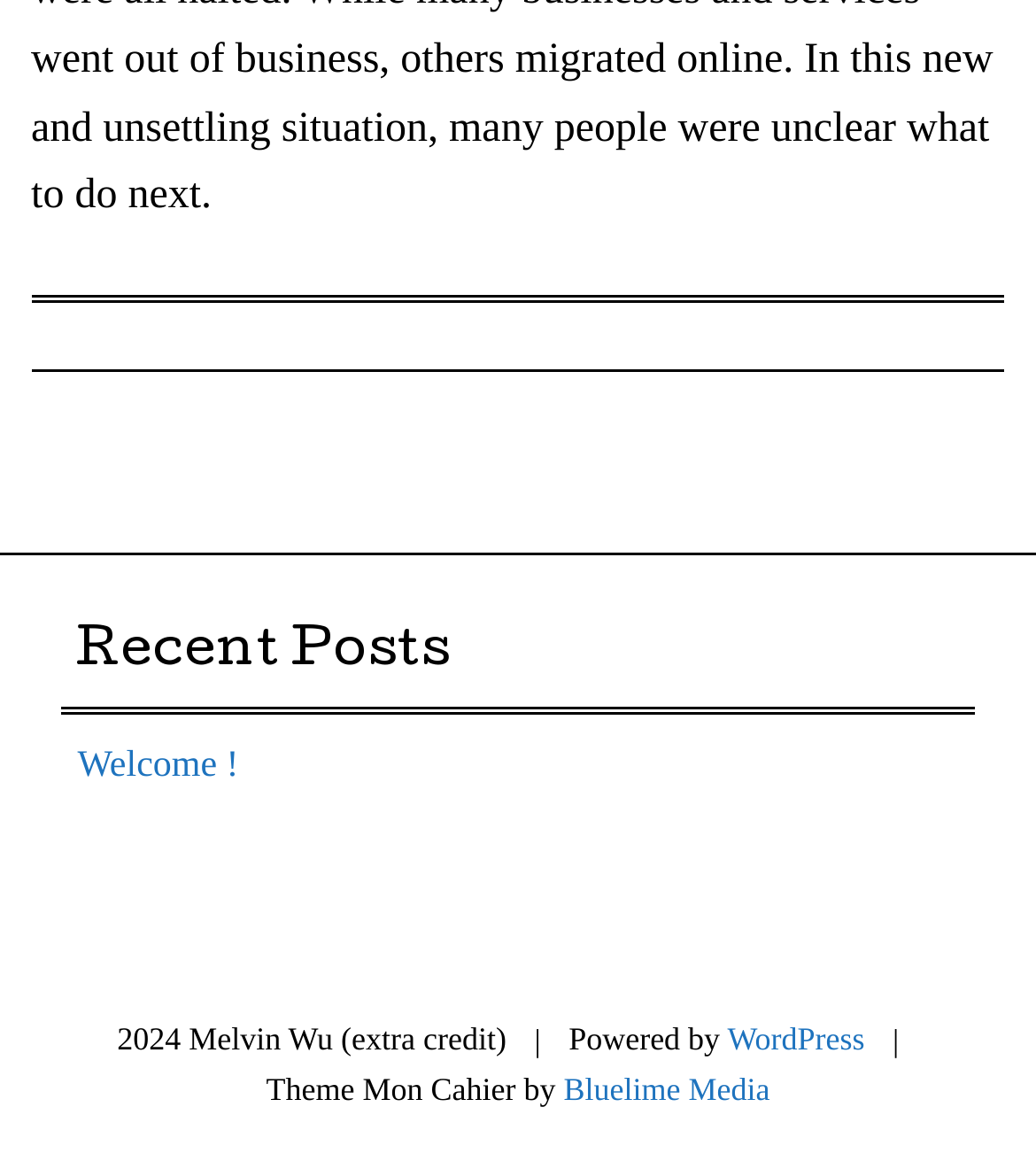Use a single word or phrase to answer the question: 
What is the title of the recent posts section?

Recent Posts